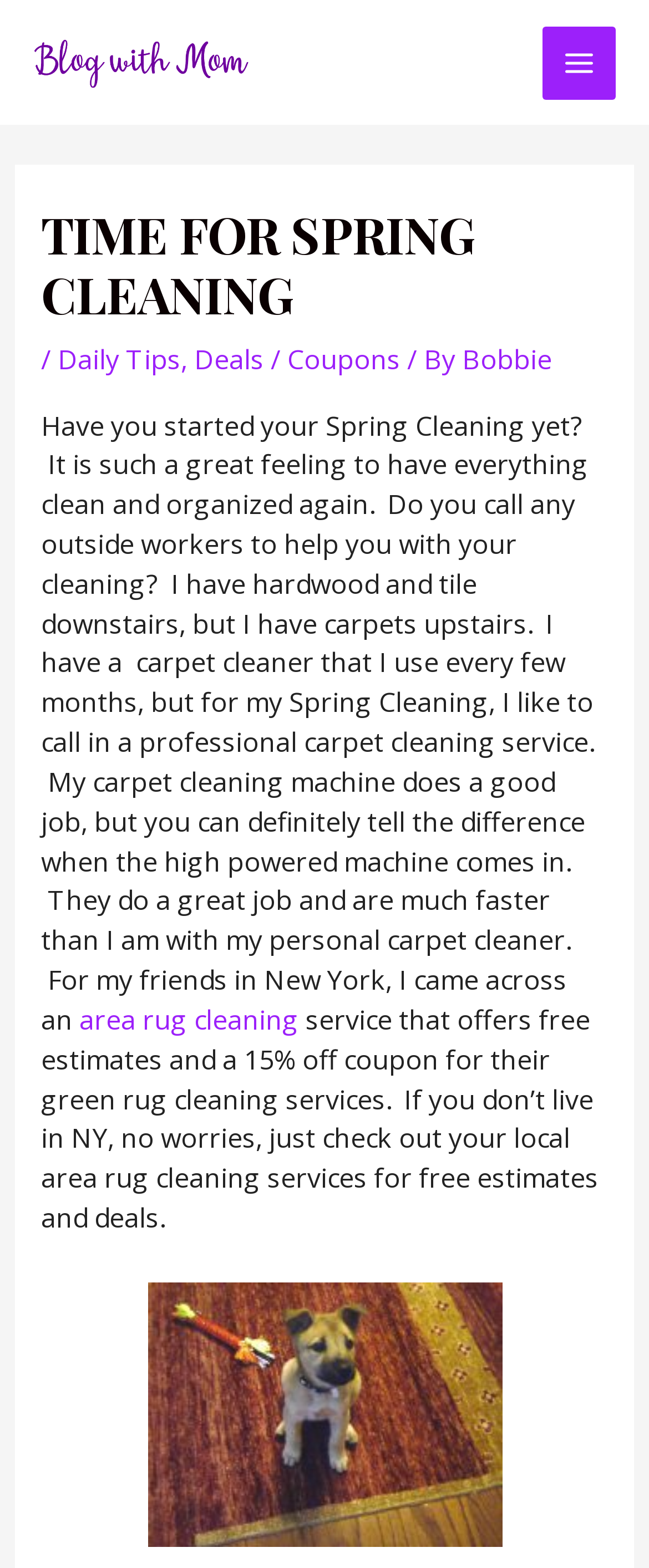What is the name of the puppy in the image?
Please provide a single word or phrase as your answer based on the image.

dakota-puppy